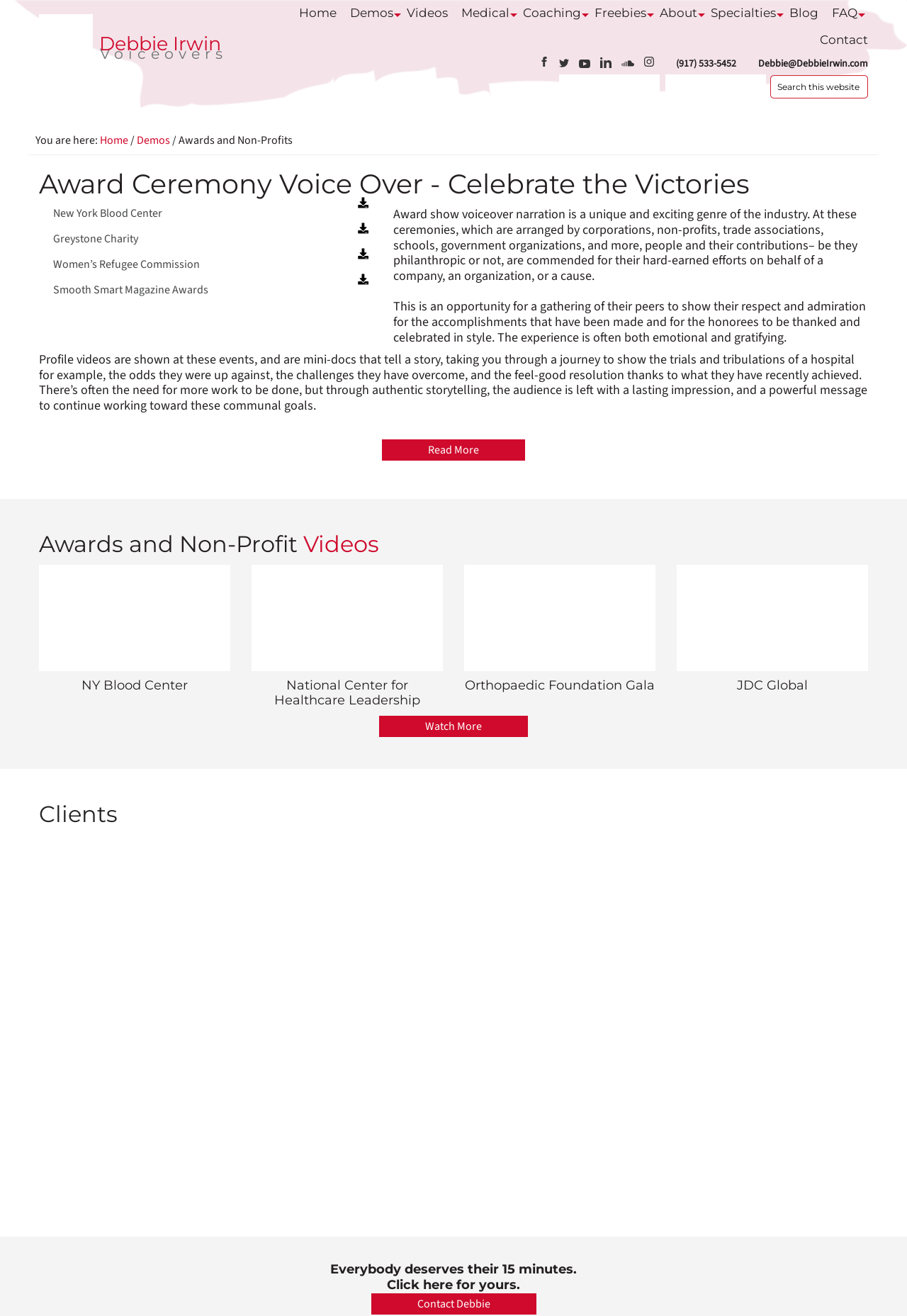Determine the title of the webpage and give its text content.

Award Ceremony Voice Over - Celebrate the Victories